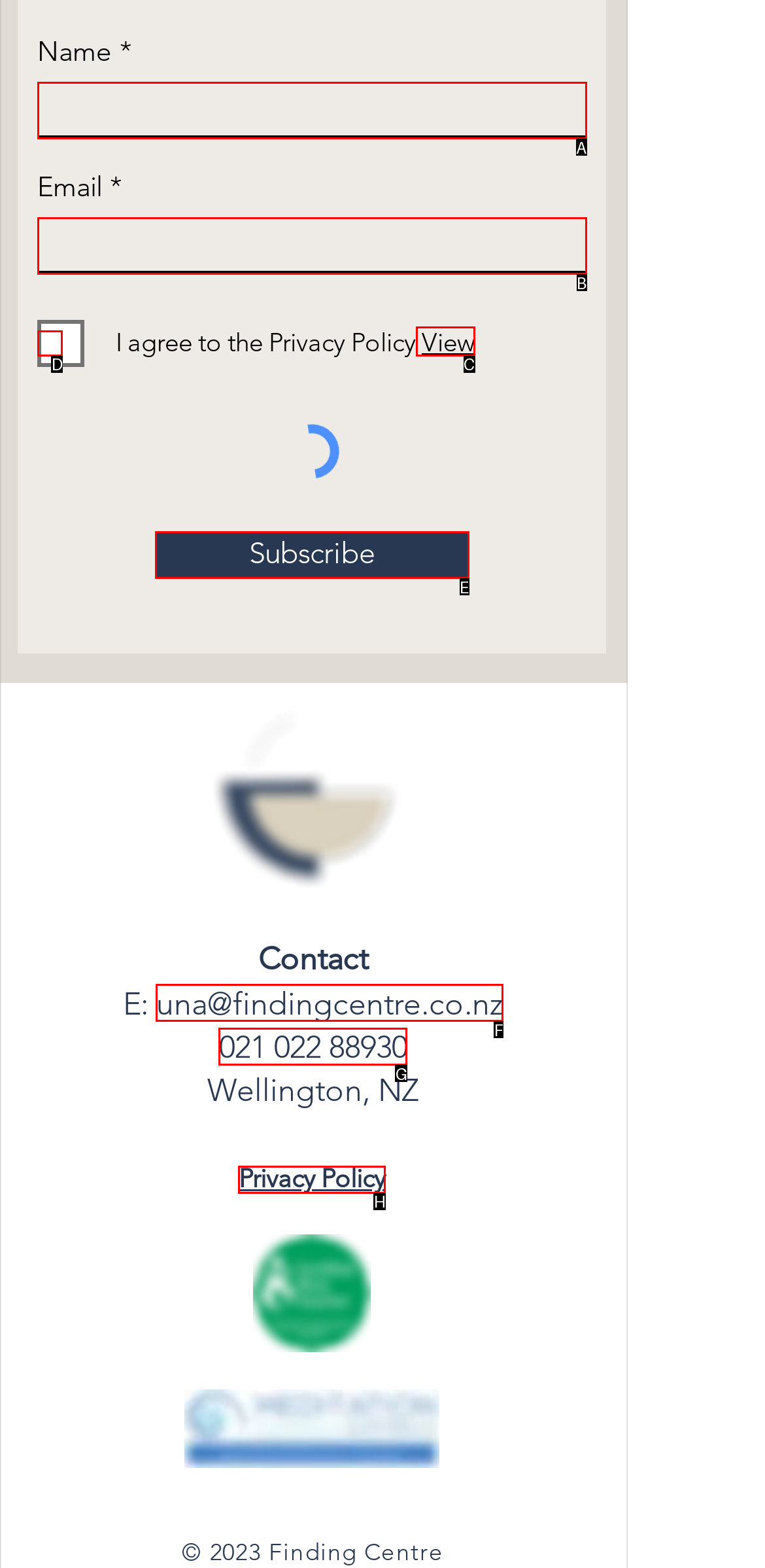What option should I click on to execute the task: Check the privacy policy agreement? Give the letter from the available choices.

D